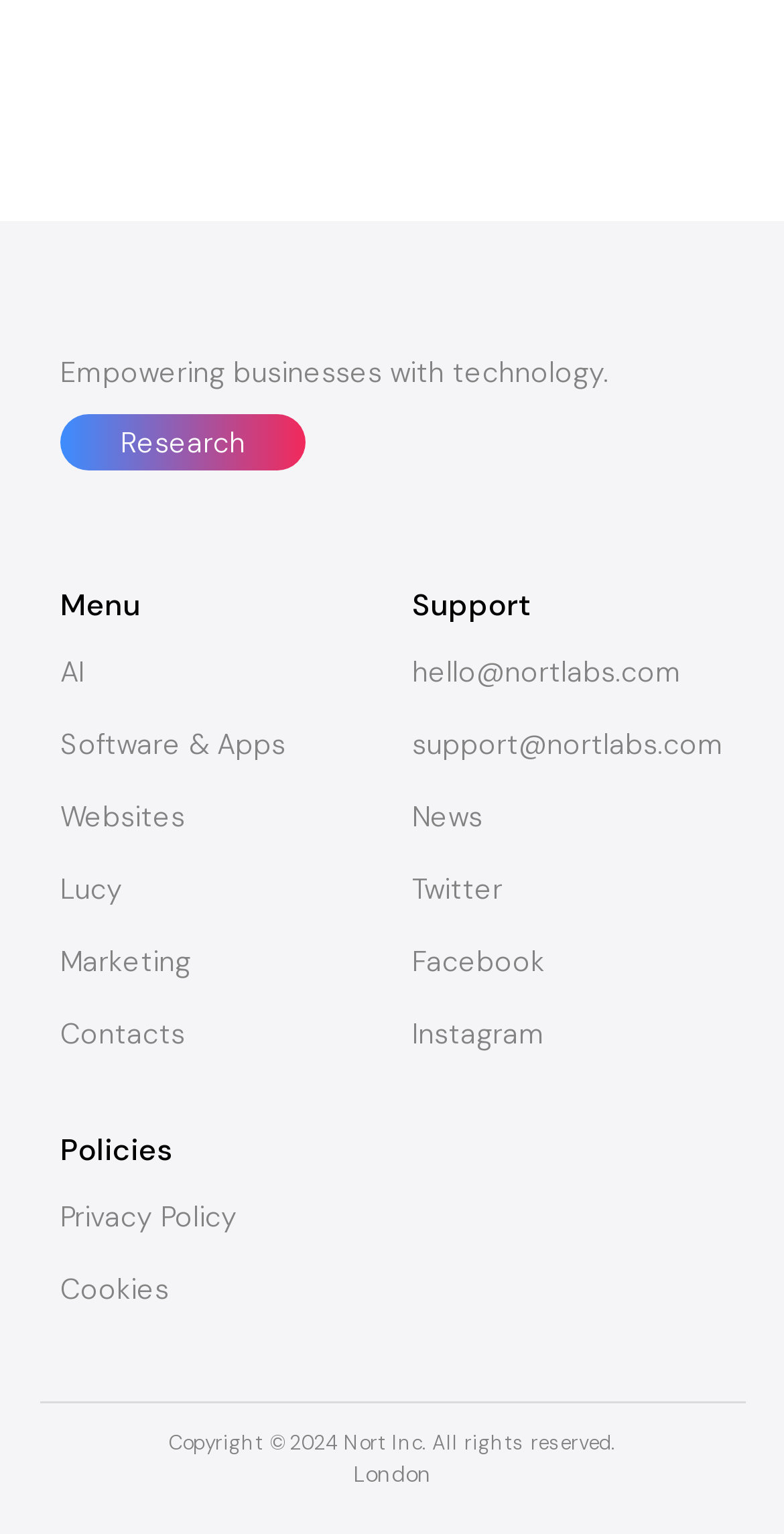Pinpoint the bounding box coordinates of the clickable element to carry out the following instruction: "Go to Research page."

[0.077, 0.27, 0.39, 0.307]